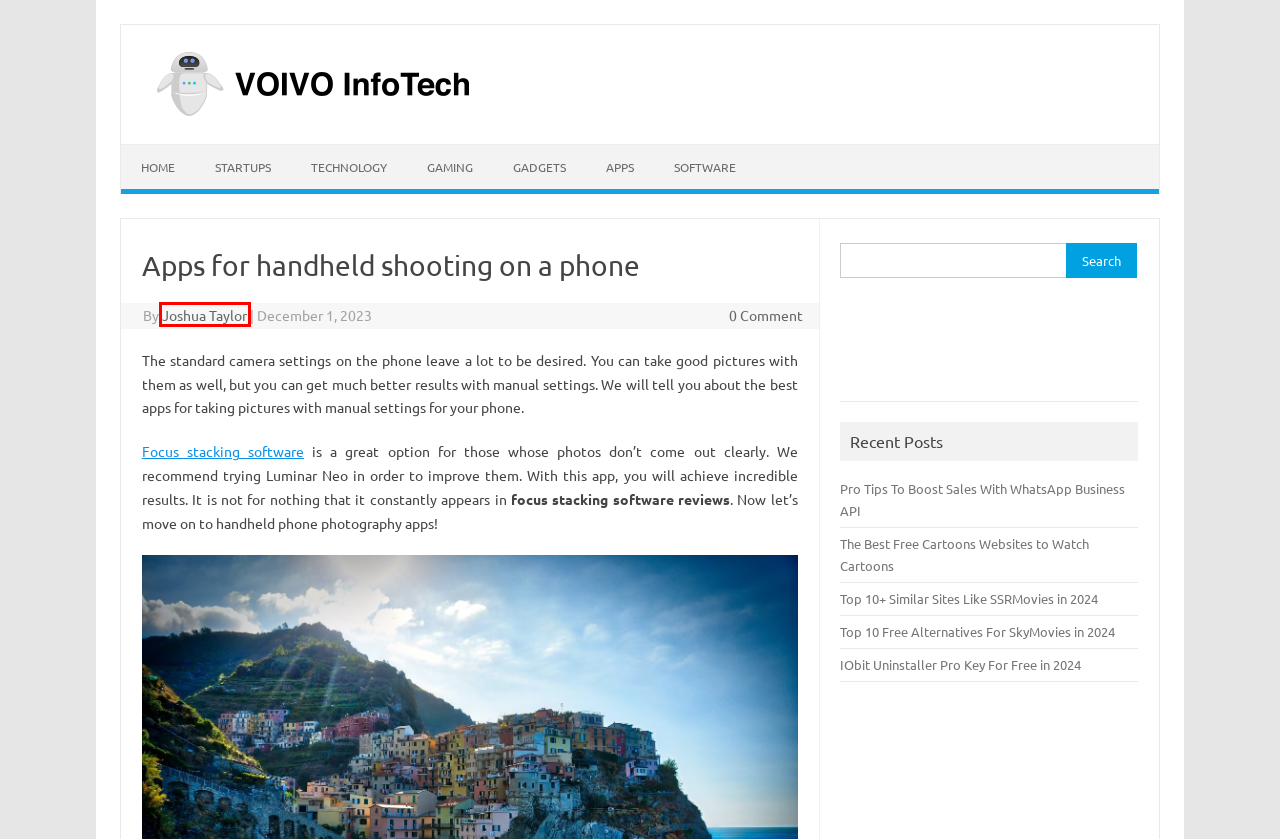Analyze the given webpage screenshot and identify the UI element within the red bounding box. Select the webpage description that best matches what you expect the new webpage to look like after clicking the element. Here are the candidates:
A. Technology Archives - VOIVO InfoTech
B. The Best Free Cartoons Websites to Watch Cartoons - VOIVO InfoTech
C. Gaming Archives - VOIVO InfoTech
D. Software Archives - VOIVO InfoTech
E. VOIVO InfoTech - Daily Tech News Updates
F. Pro Tips To Boost Sales With WhatsApp Business API - VOIVO InfoTech
G. Top 10+ Similar Sites Like SSRMovies in 2024
H. Joshua Taylor, Author at VOIVO InfoTech

H